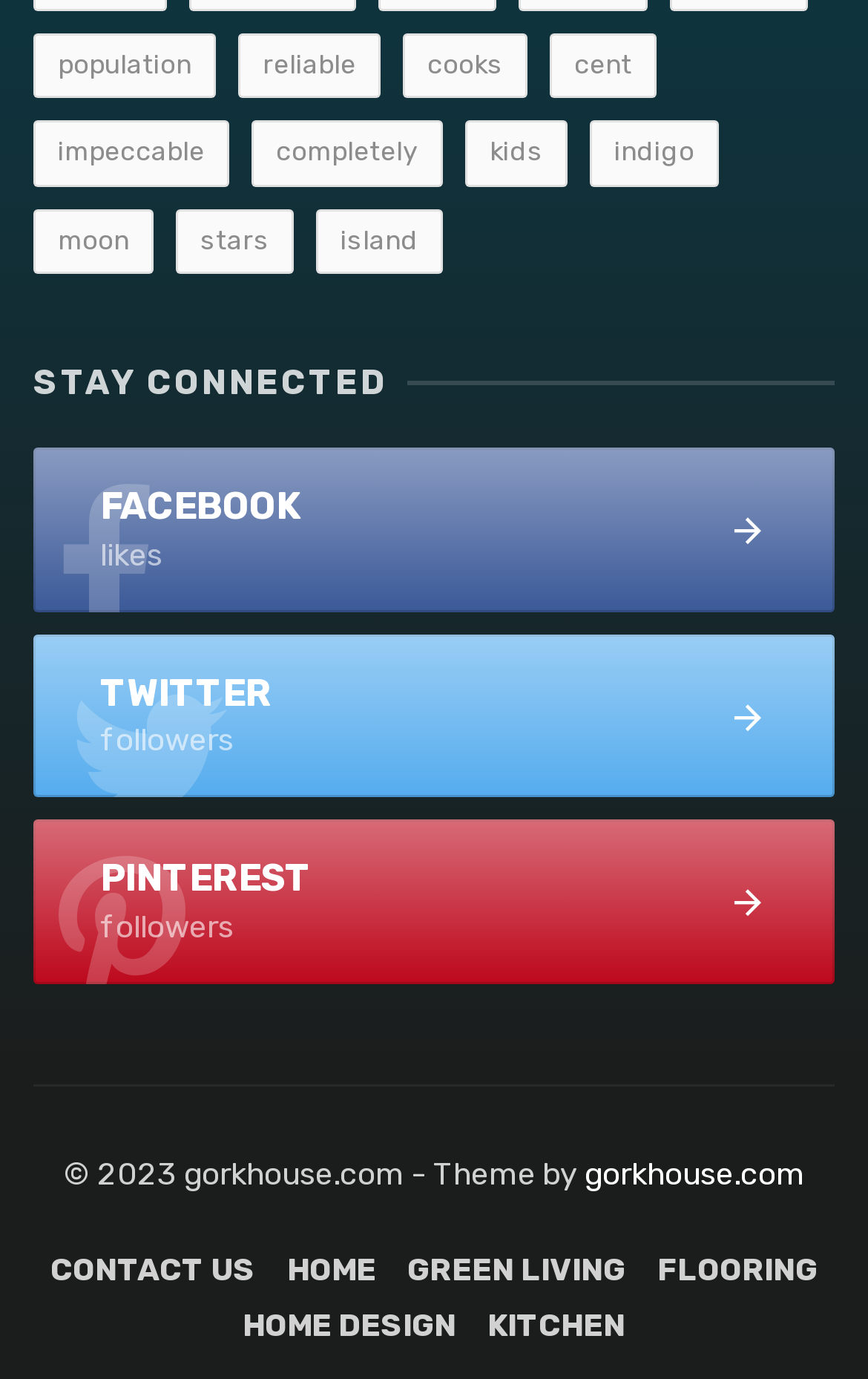Please pinpoint the bounding box coordinates for the region I should click to adhere to this instruction: "click on FACEBOOK likes".

[0.038, 0.325, 0.962, 0.444]